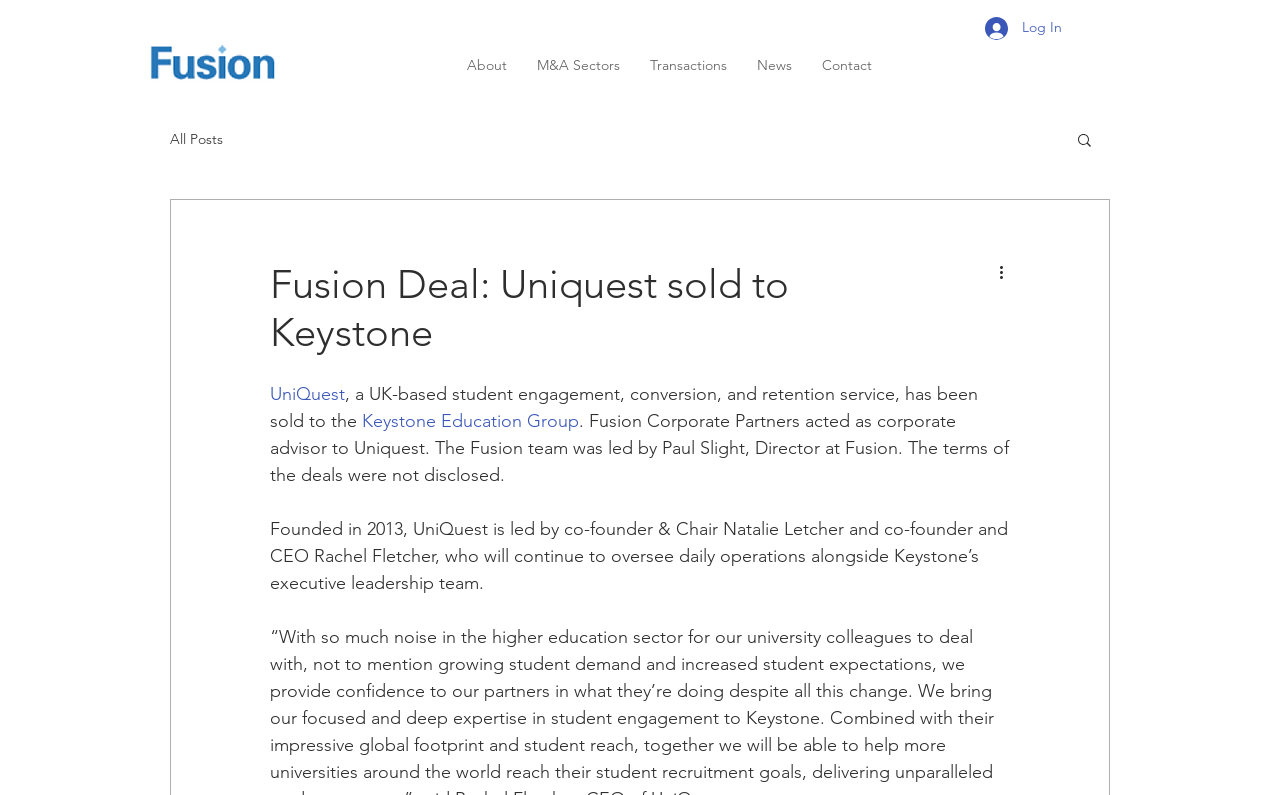Please answer the following question using a single word or phrase: 
What is the name of the company sold to Keystone Education Group?

UniQuest